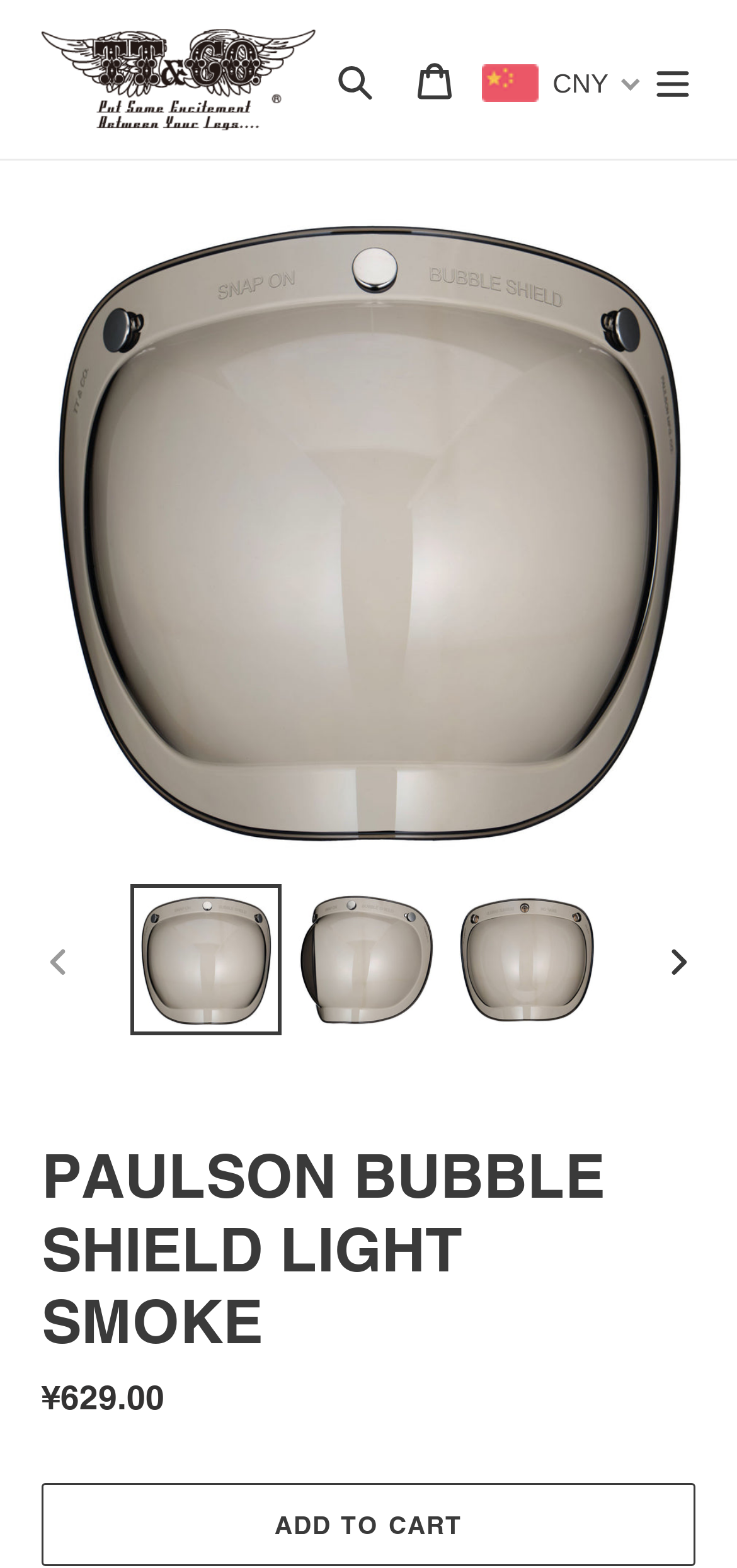Kindly determine the bounding box coordinates of the area that needs to be clicked to fulfill this instruction: "Load image into Gallery viewer".

[0.178, 0.564, 0.383, 0.661]